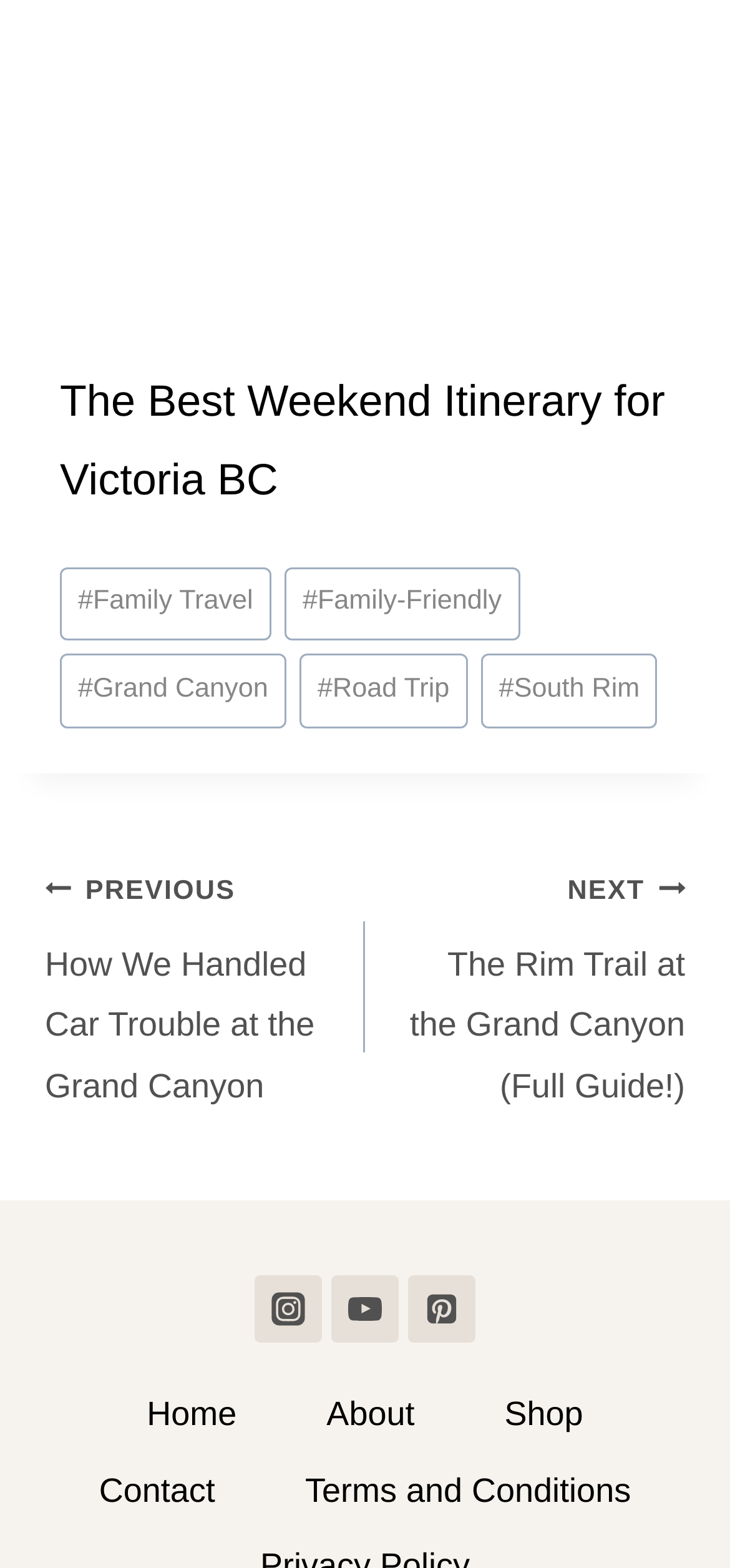Find the bounding box coordinates of the clickable element required to execute the following instruction: "Contact us". Provide the coordinates as four float numbers between 0 and 1, i.e., [left, top, right, bottom].

None